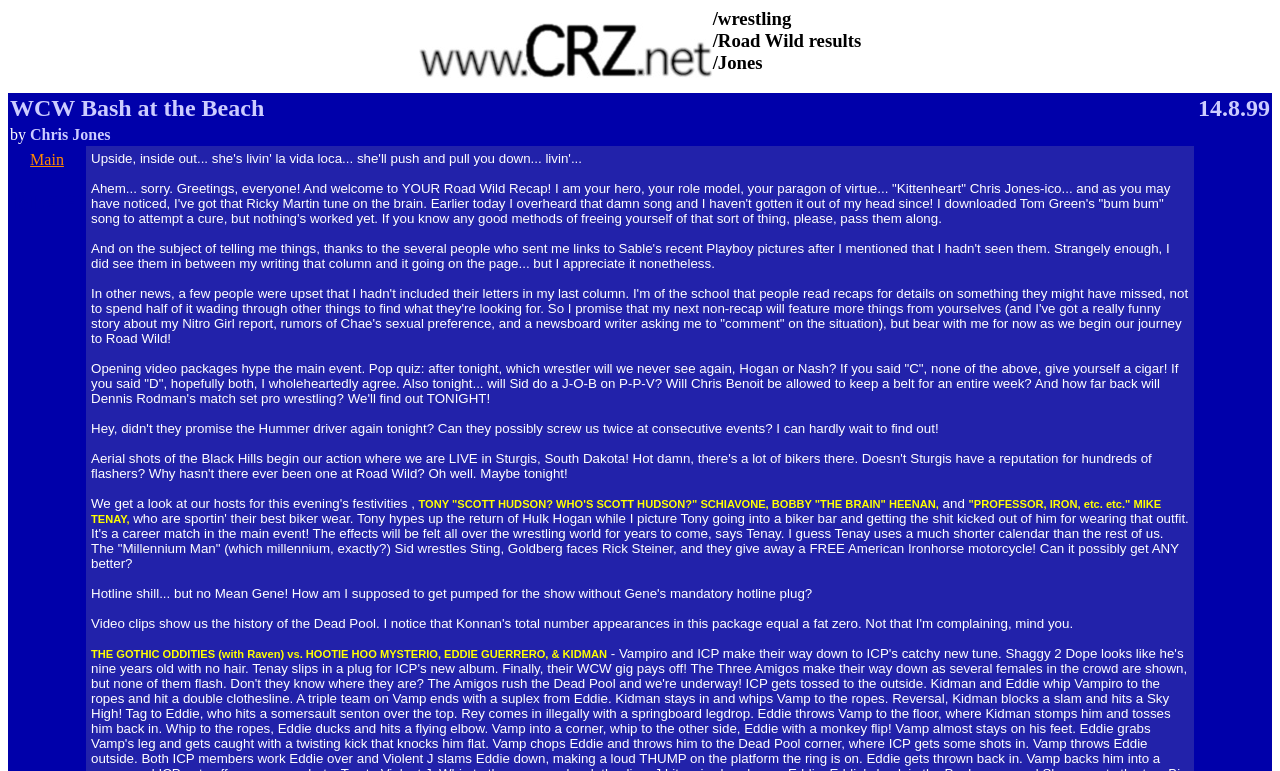Respond to the question below with a single word or phrase:
Who is the author of the article?

Chris Jones